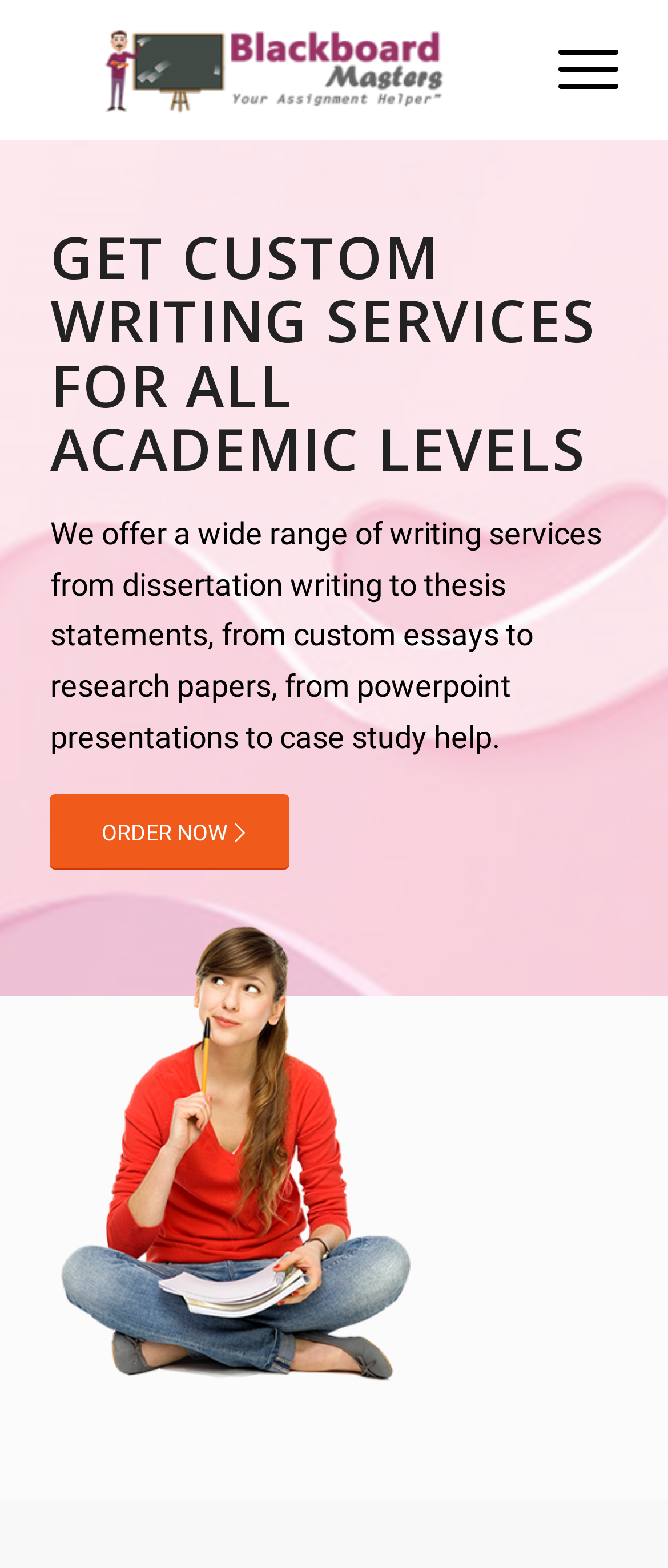What is the main topic of the webpage?
Refer to the screenshot and answer in one word or phrase.

Academic writing services